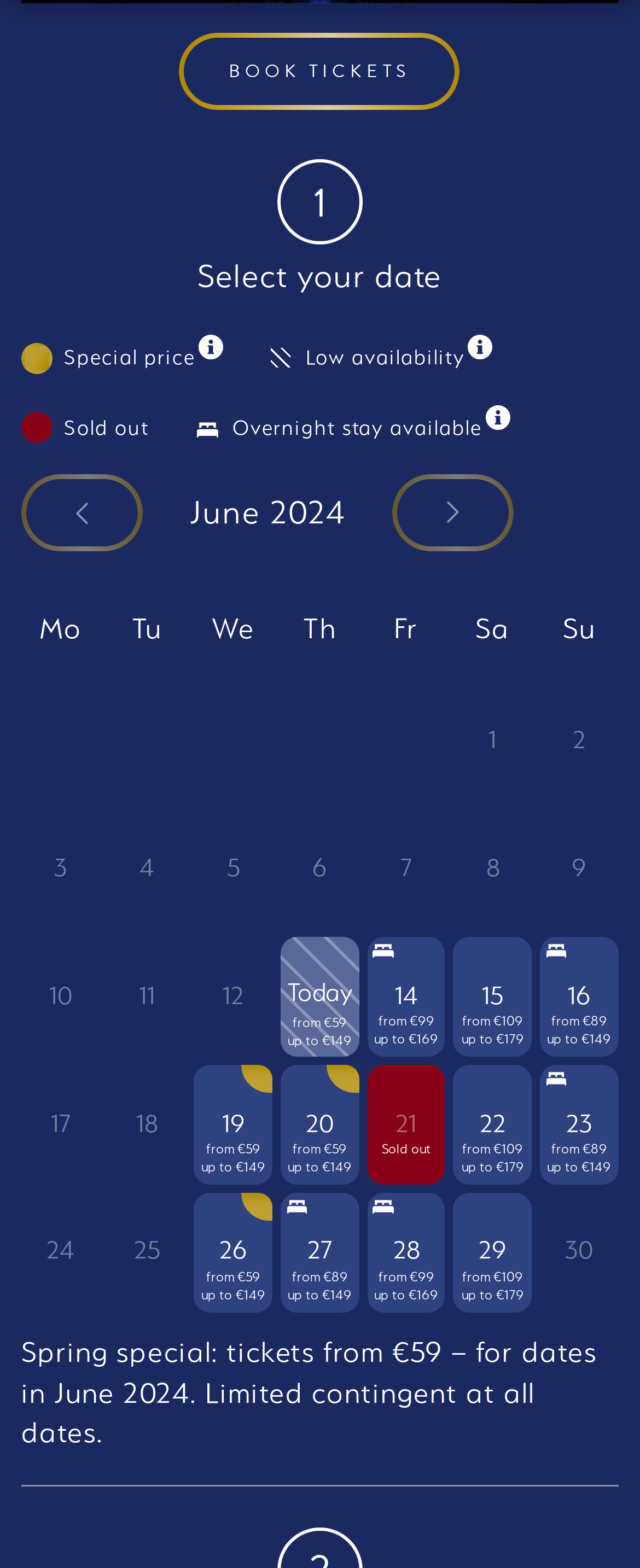Answer the question below in one word or phrase:
What is the earliest date available for booking?

6